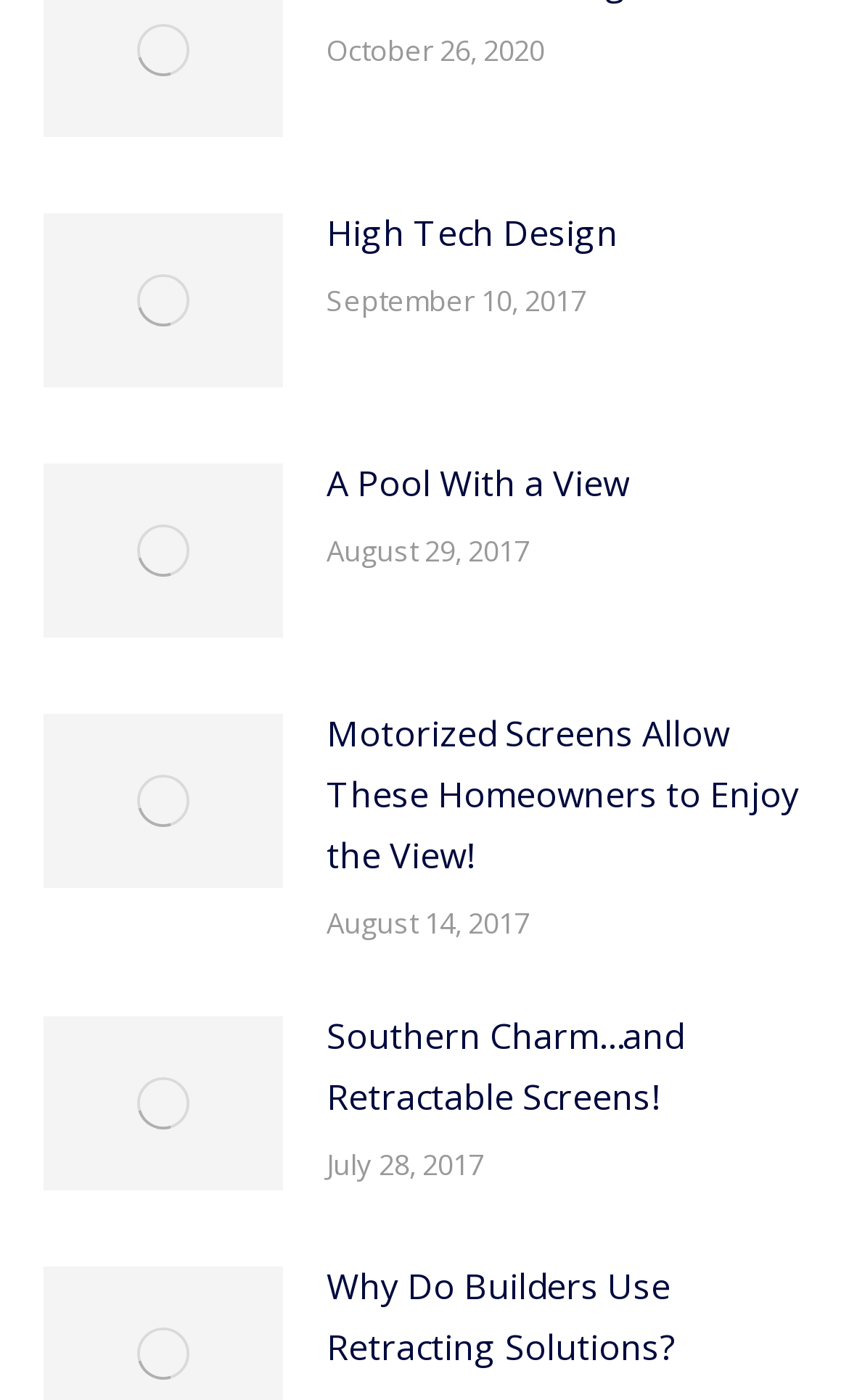Please respond in a single word or phrase: 
What is the date of the first article?

October 26, 2020